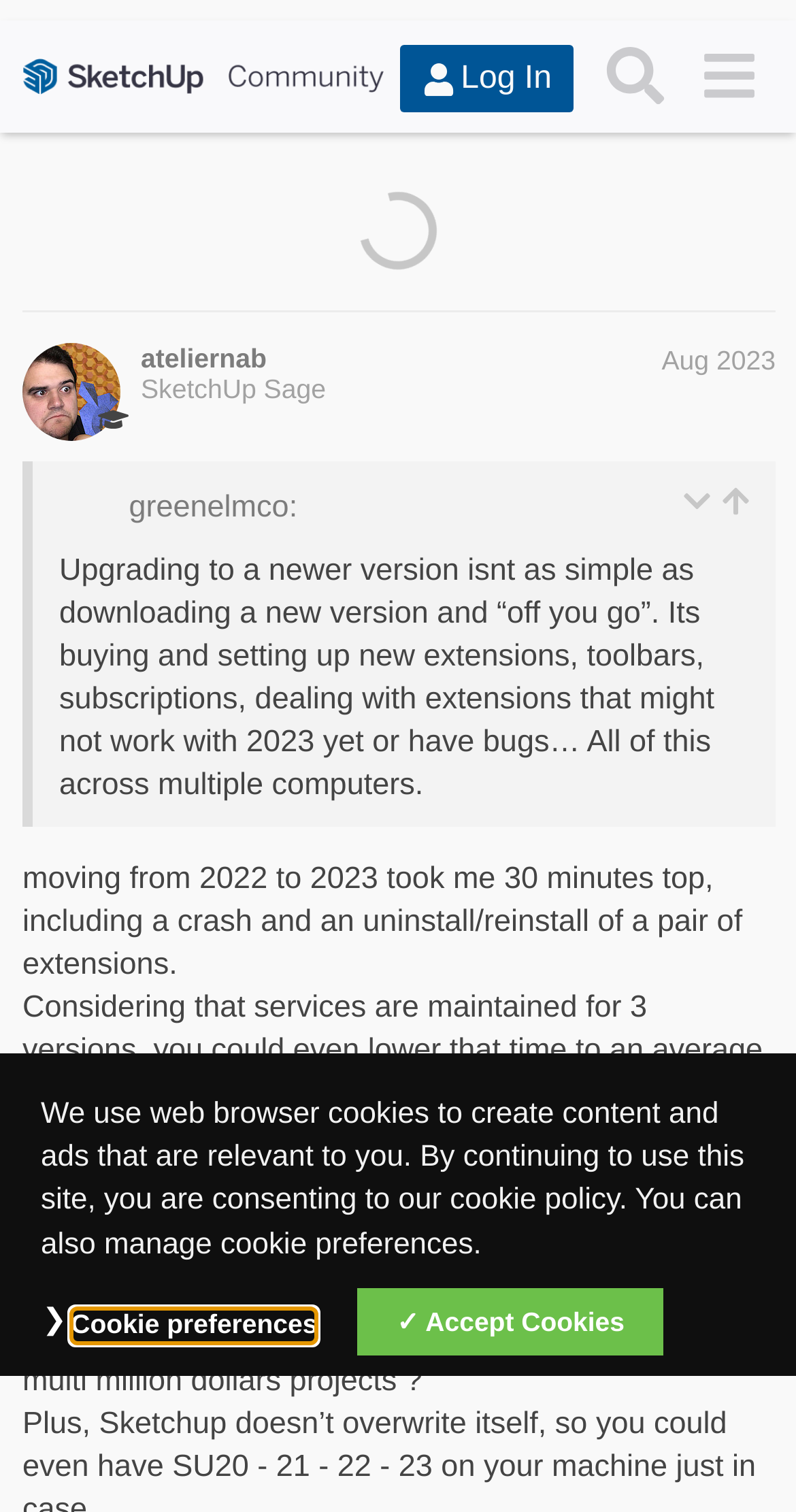Identify the bounding box coordinates of the part that should be clicked to carry out this instruction: "Click on the 'SketchUp Community' link".

[0.026, 0.013, 0.118, 0.061]